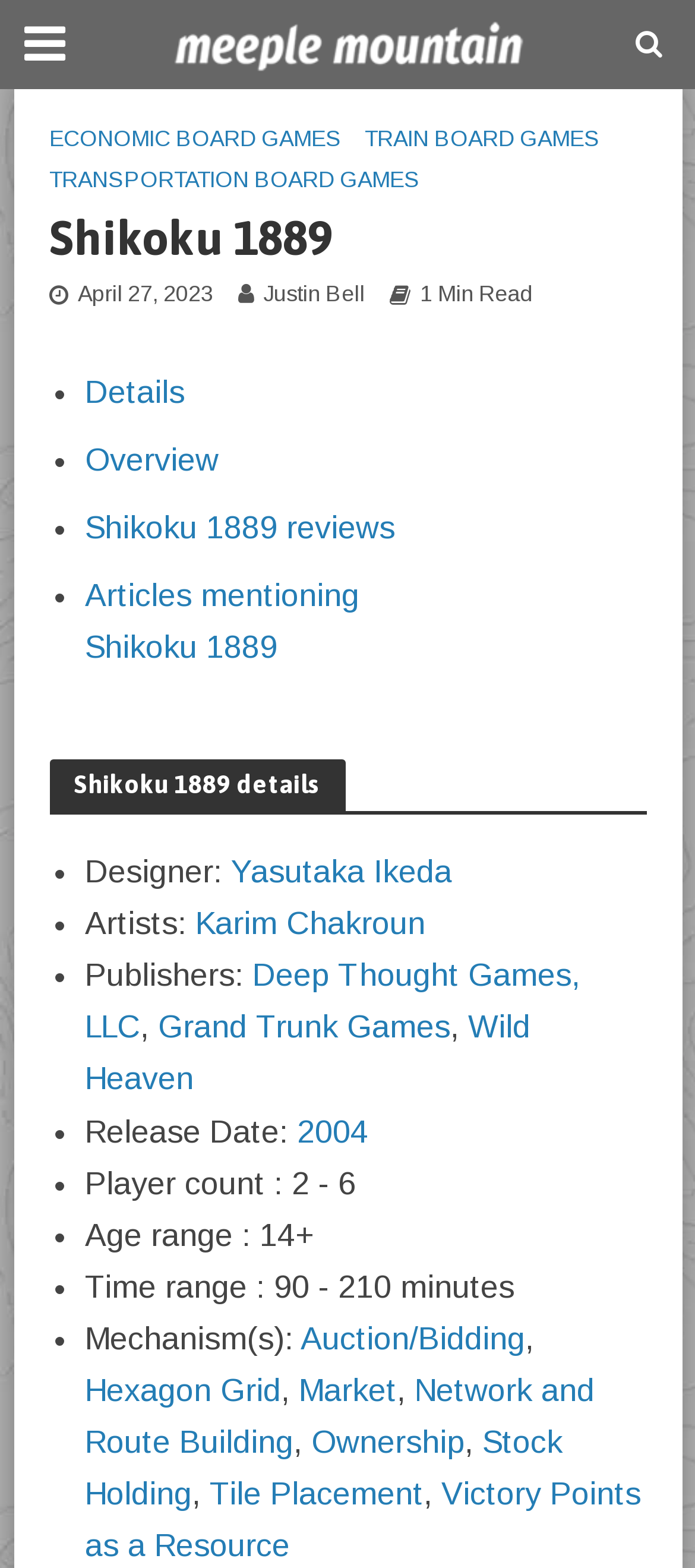What is the name of the board game? From the image, respond with a single word or brief phrase.

Shikoku 1889